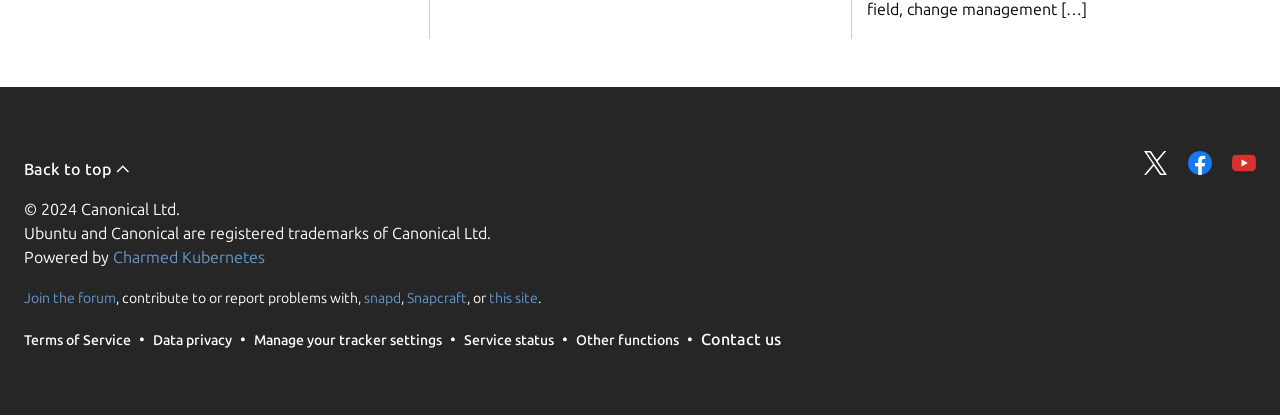Answer the following query with a single word or phrase:
How many social media sharing links are there?

3